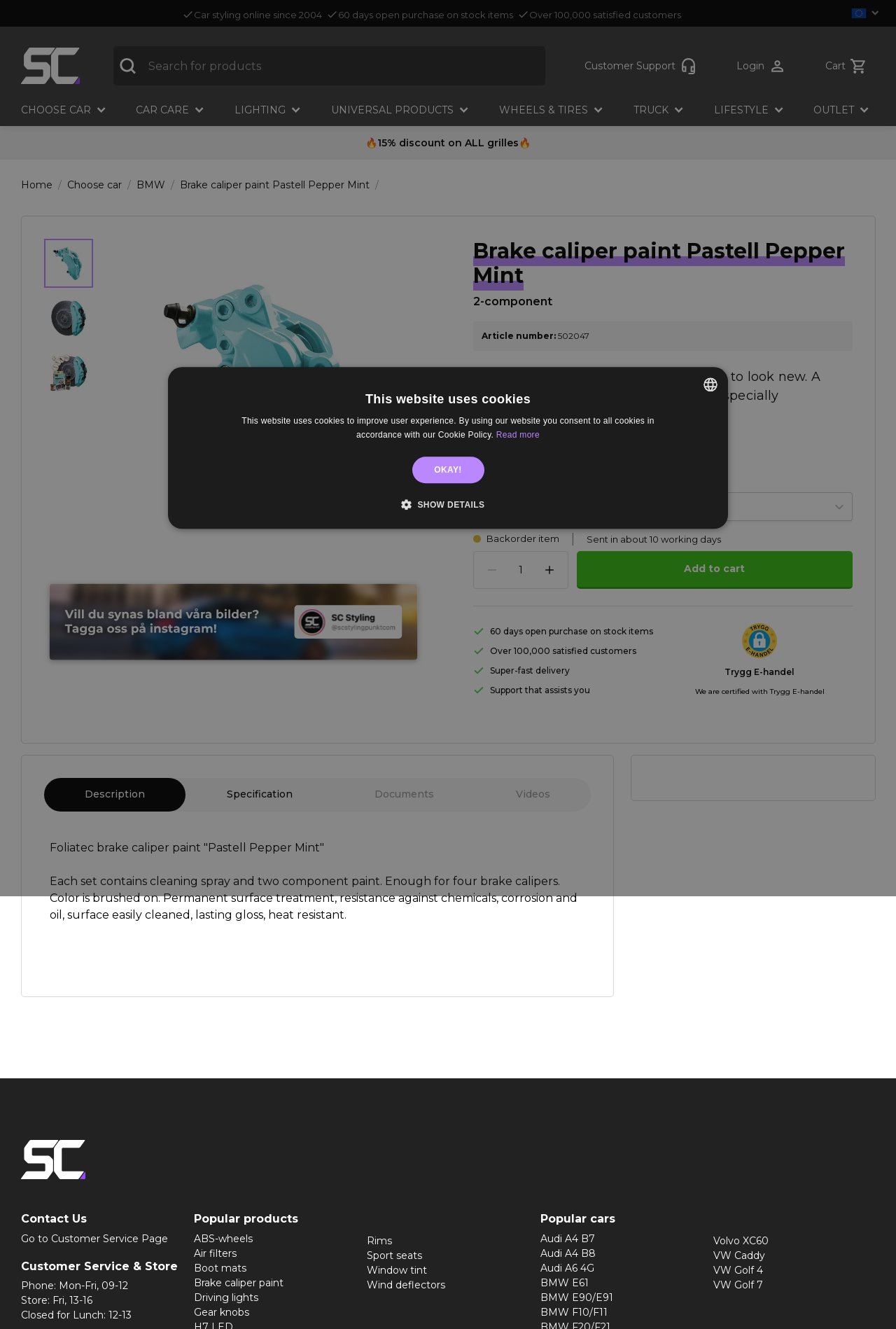Please identify the bounding box coordinates of the clickable area that will allow you to execute the instruction: "view the previous page".

None